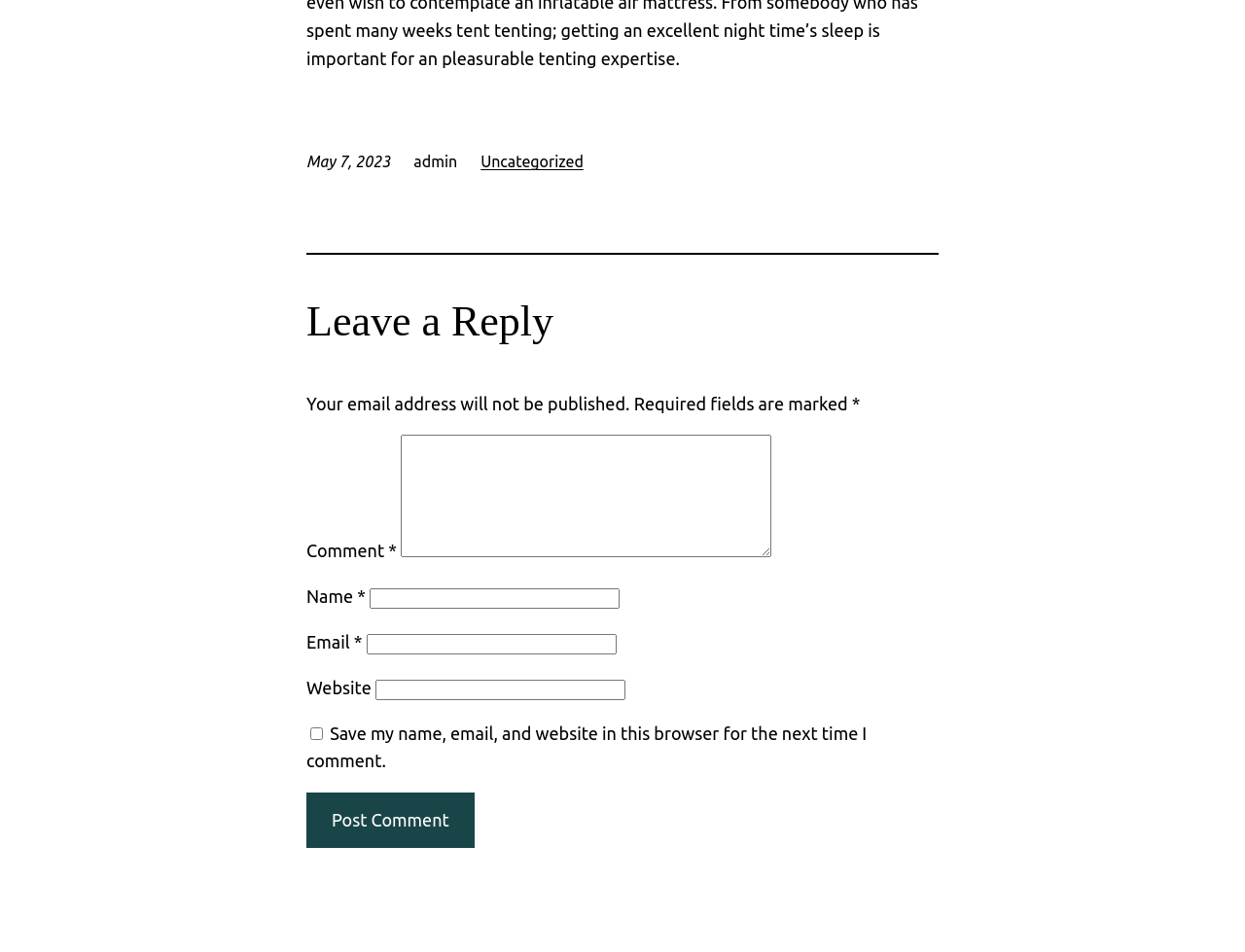Identify the bounding box of the HTML element described here: "name="submit" value="Post Comment"". Provide the coordinates as four float numbers between 0 and 1: [left, top, right, bottom].

[0.246, 0.833, 0.381, 0.891]